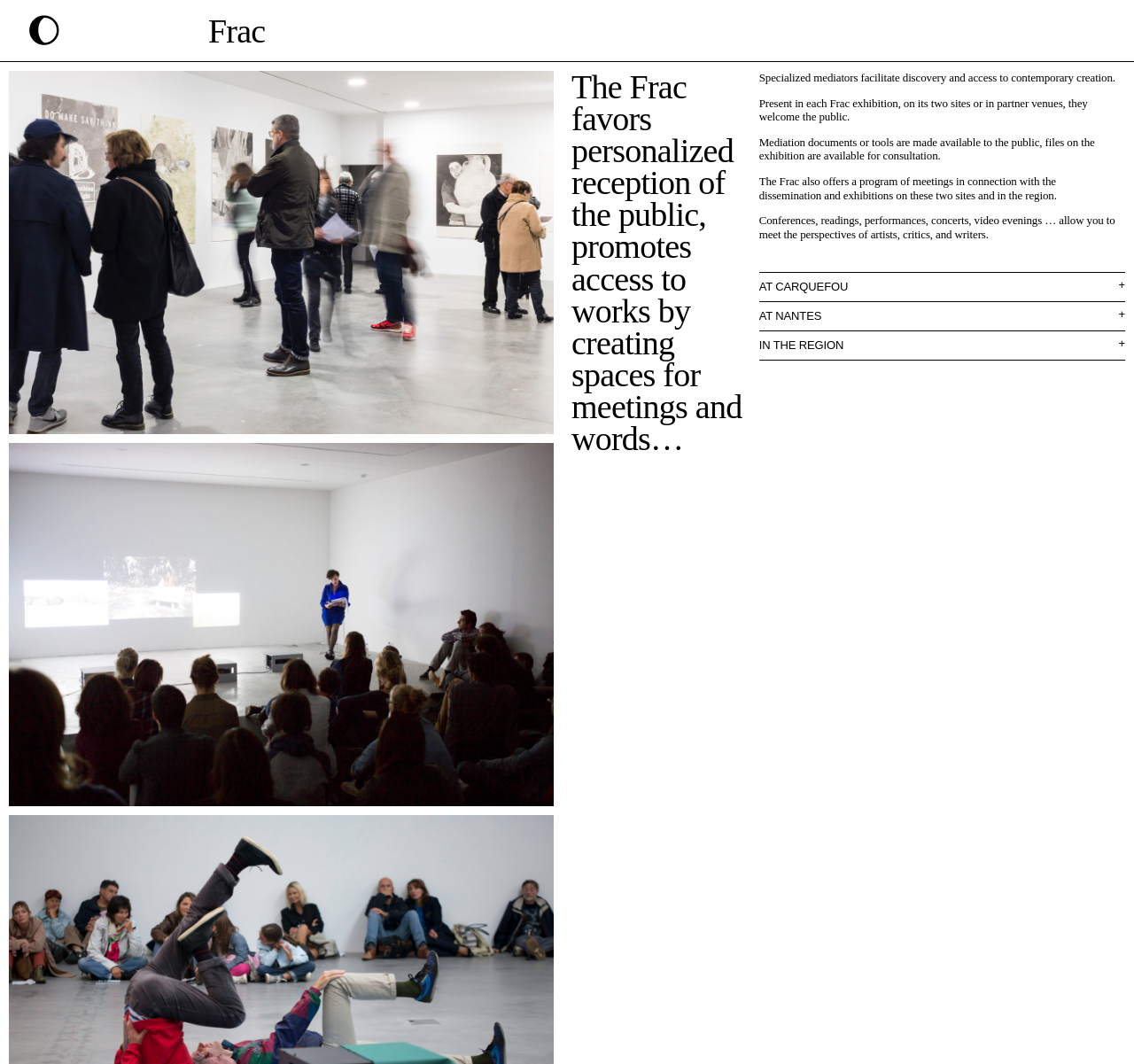Provide your answer in a single word or phrase: 
What is available for consultation?

Files on the exhibition